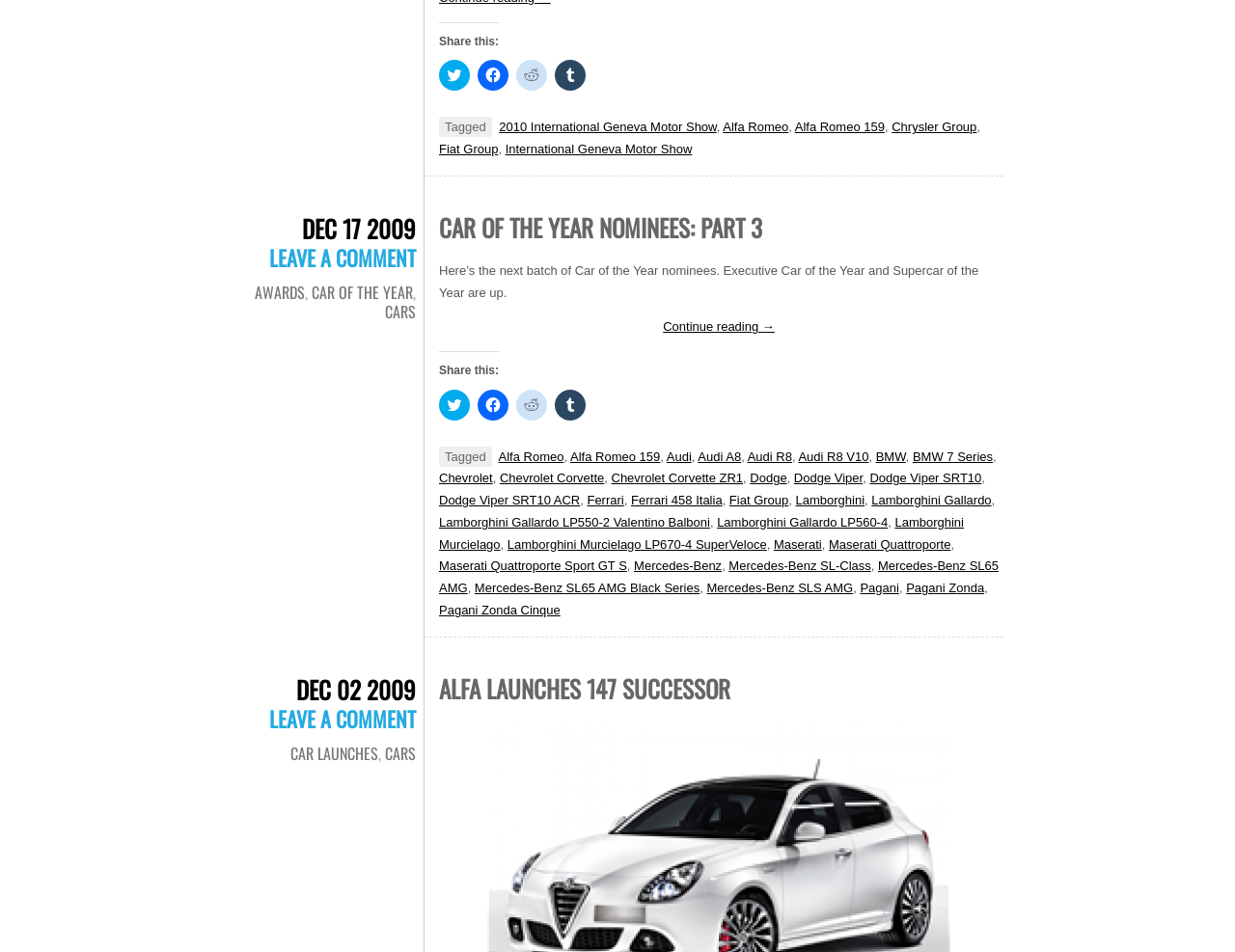Pinpoint the bounding box coordinates of the area that should be clicked to complete the following instruction: "Leave a comment". The coordinates must be given as four float numbers between 0 and 1, i.e., [left, top, right, bottom].

[0.218, 0.254, 0.337, 0.287]